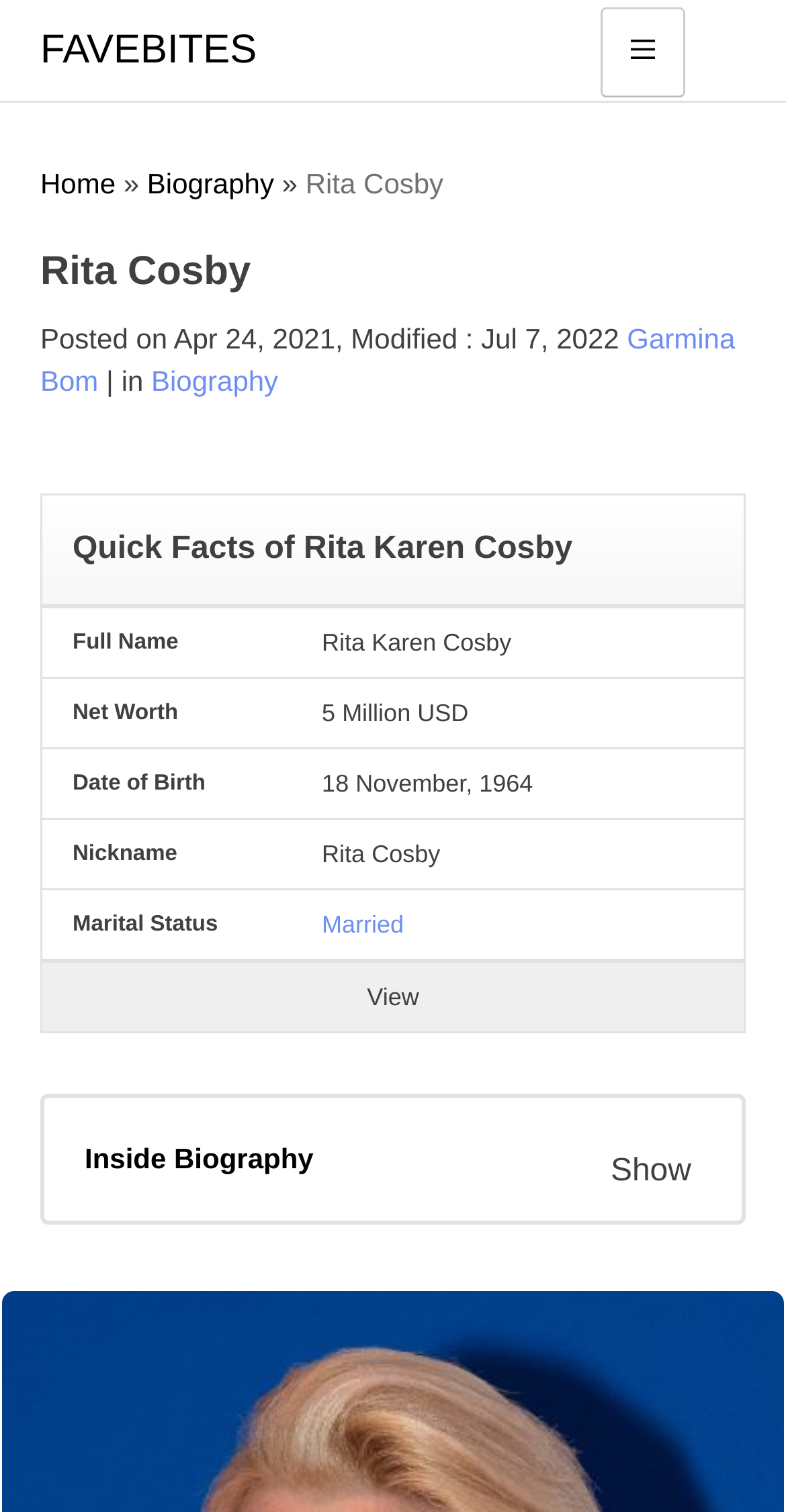Describe all the key features of the webpage in detail.

This webpage is about Rita Cosby, a successful news anchor and radio host. At the top, there is a link to "FAVEBITES" and a main menu button with an image. To the right of the main menu button, there is another button with links to "Home", "Biography", and other pages.

Below the top navigation, there is a heading with Rita Cosby's name, followed by a paragraph of text with a link to "Garmina Bom" and a date "Apr 24, 2021, Modified : Jul 7, 2022". 

The main content of the page is a table with quick facts about Rita Cosby, including her full name, net worth, date of birth, nickname, marital status, birthplace, ethnicity, religion, profession, nationality, active year, and eye color. Each row in the table has a header and a cell with the corresponding information. Some of the cells have links to additional information.

To the right of the table, there is a button with the text "View" and a heading that says "Inside Biography". Below the table, there is another heading that says "Show".